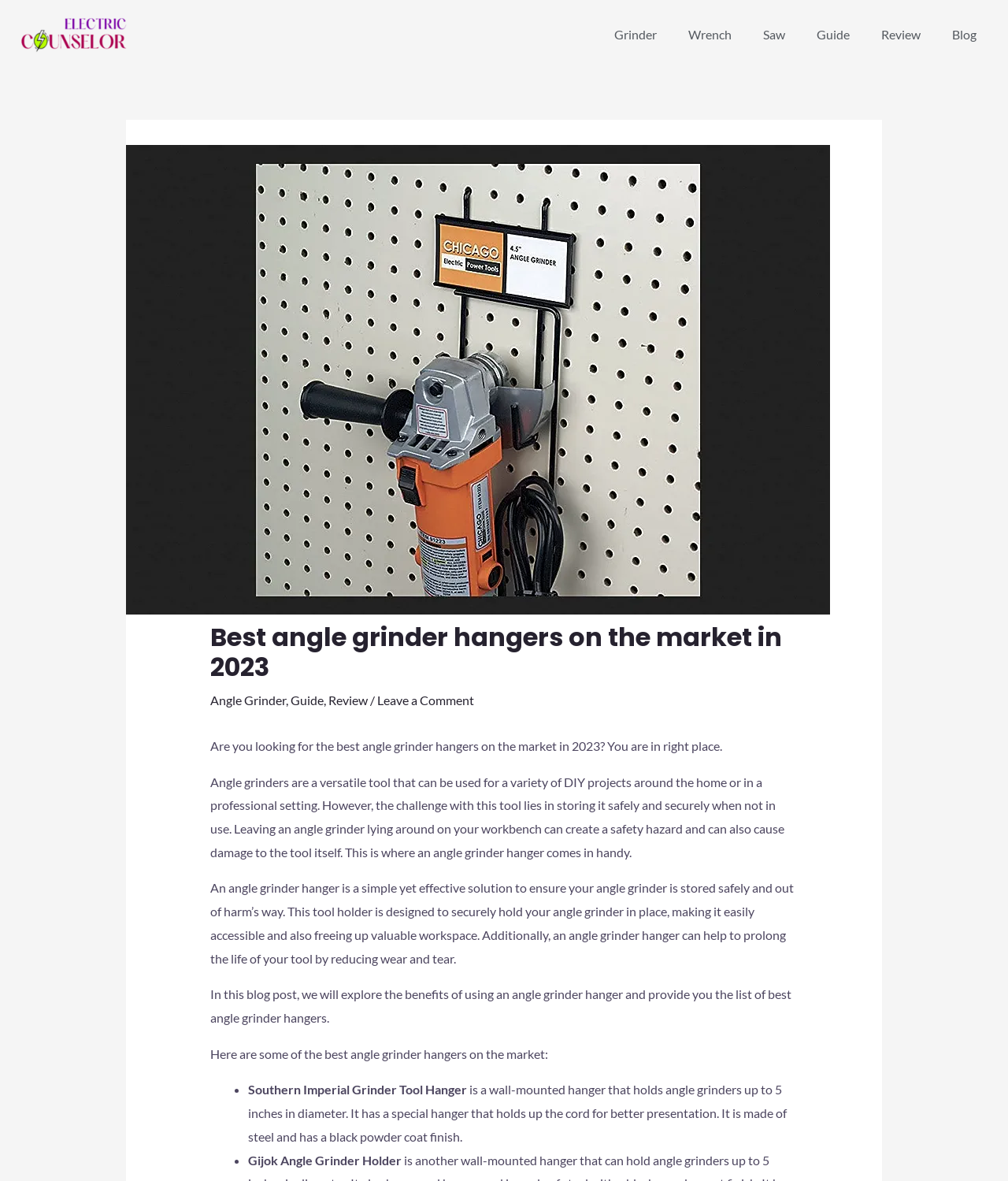Please find the bounding box coordinates of the element's region to be clicked to carry out this instruction: "Click on the Review link".

[0.326, 0.586, 0.365, 0.599]